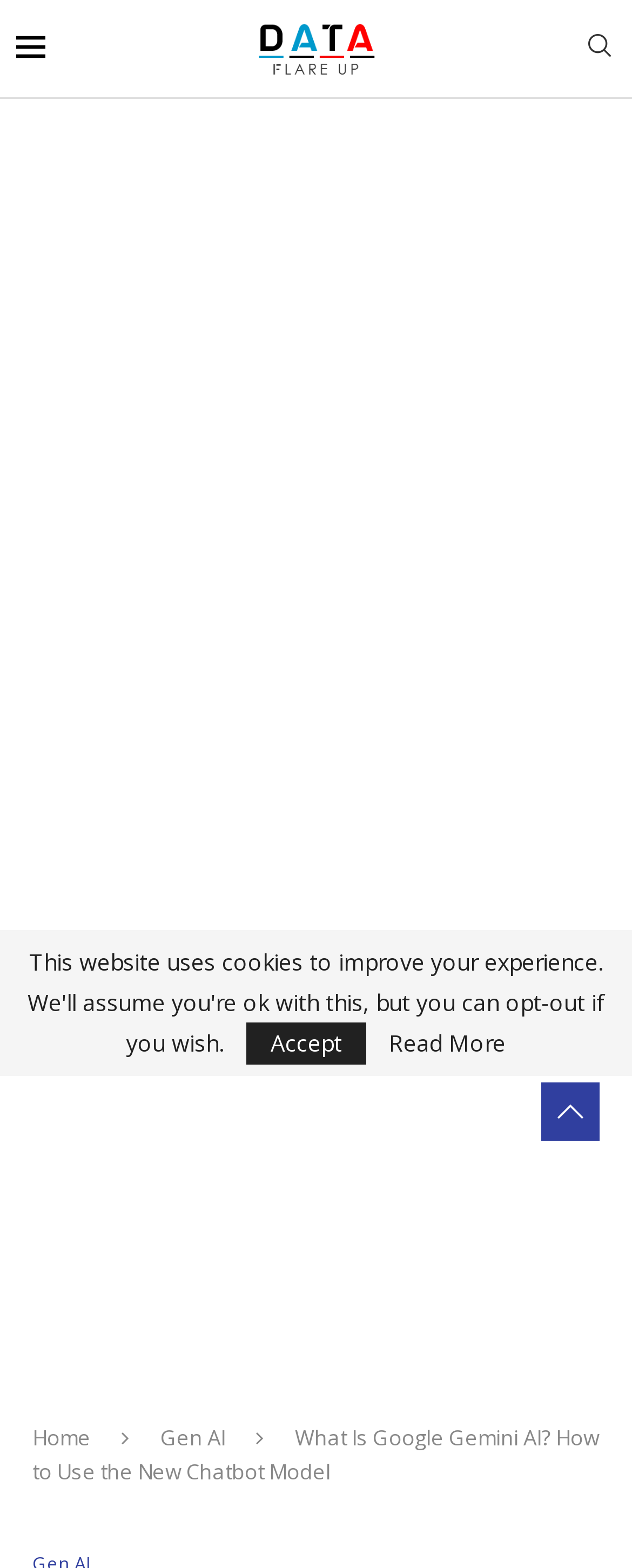Explain the webpage in detail.

The webpage is about Google's revolutionary AI chatbot, Gemini. At the top left, there is a small image. Below it, there is a link to "DataFlareUp" which provides insights, tutorials, and news related to the rapidly evolving tech industry, accompanied by a small image. To the right of this link, there is a "Search" link. 

The main content of the webpage is an iframe that takes up most of the page, which is an advertisement. At the bottom of the page, there are several links, including "Home", "Gen AI", and "GPRD Accept". 

To the right of these links, there is a heading that reads "What Is Google Gemini AI? How to Use the New Chatbot Model". Below this heading, there is a "Read More" link.